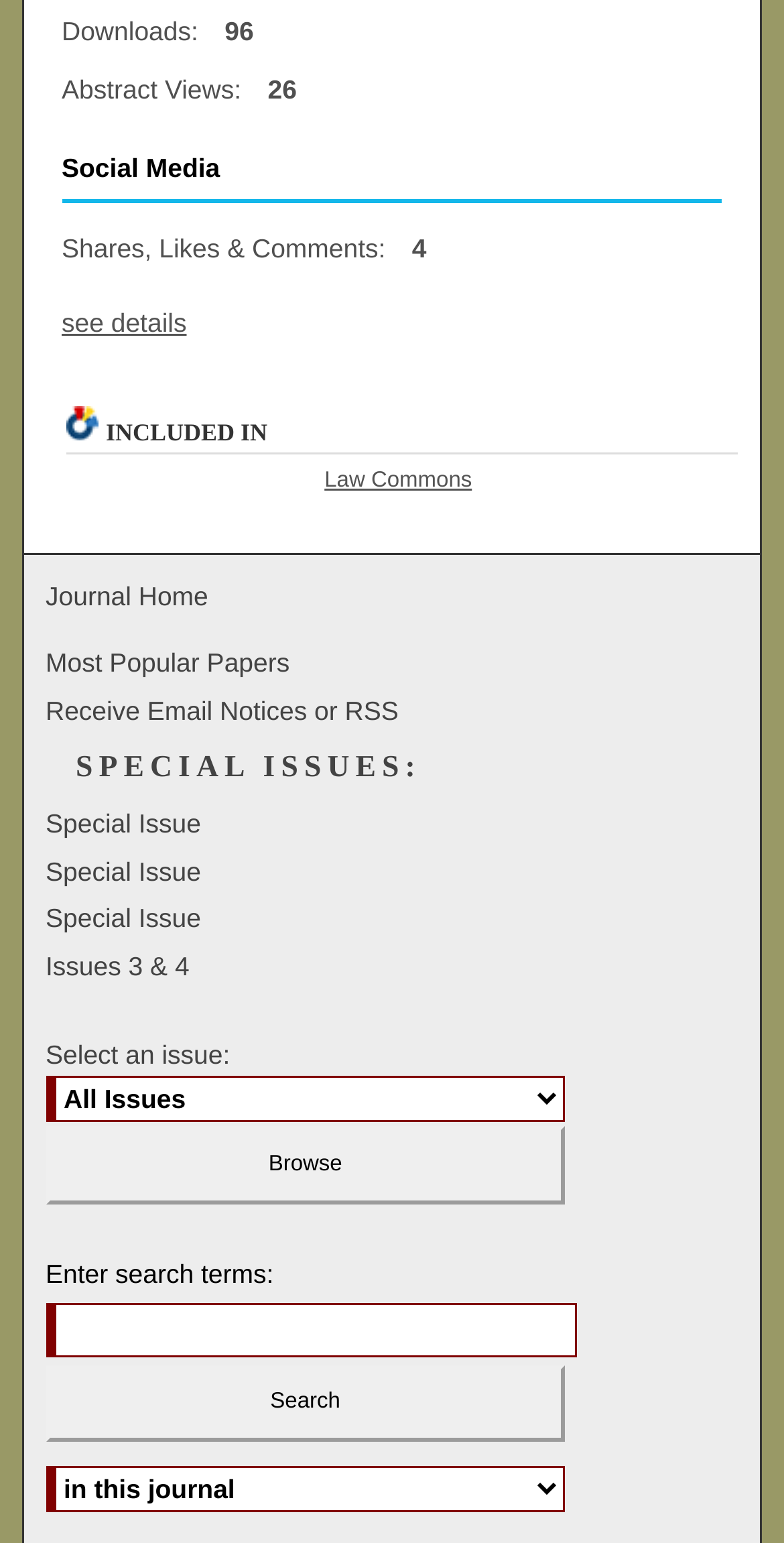Show the bounding box coordinates for the element that needs to be clicked to execute the following instruction: "search for papers". Provide the coordinates in the form of four float numbers between 0 and 1, i.e., [left, top, right, bottom].

[0.058, 0.719, 0.721, 0.769]